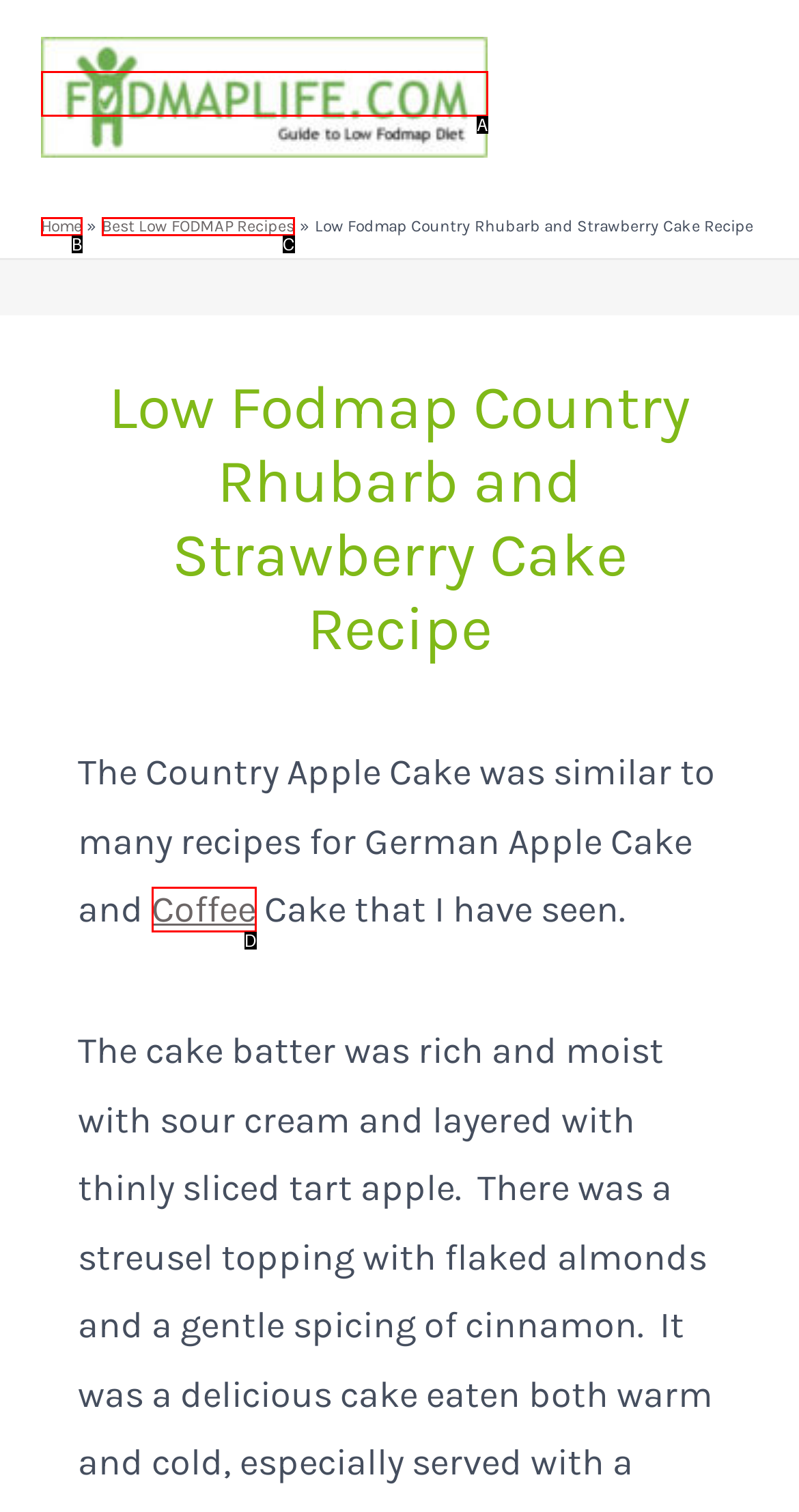Choose the option that best matches the description: Best Low FODMAP Recipes
Indicate the letter of the matching option directly.

C